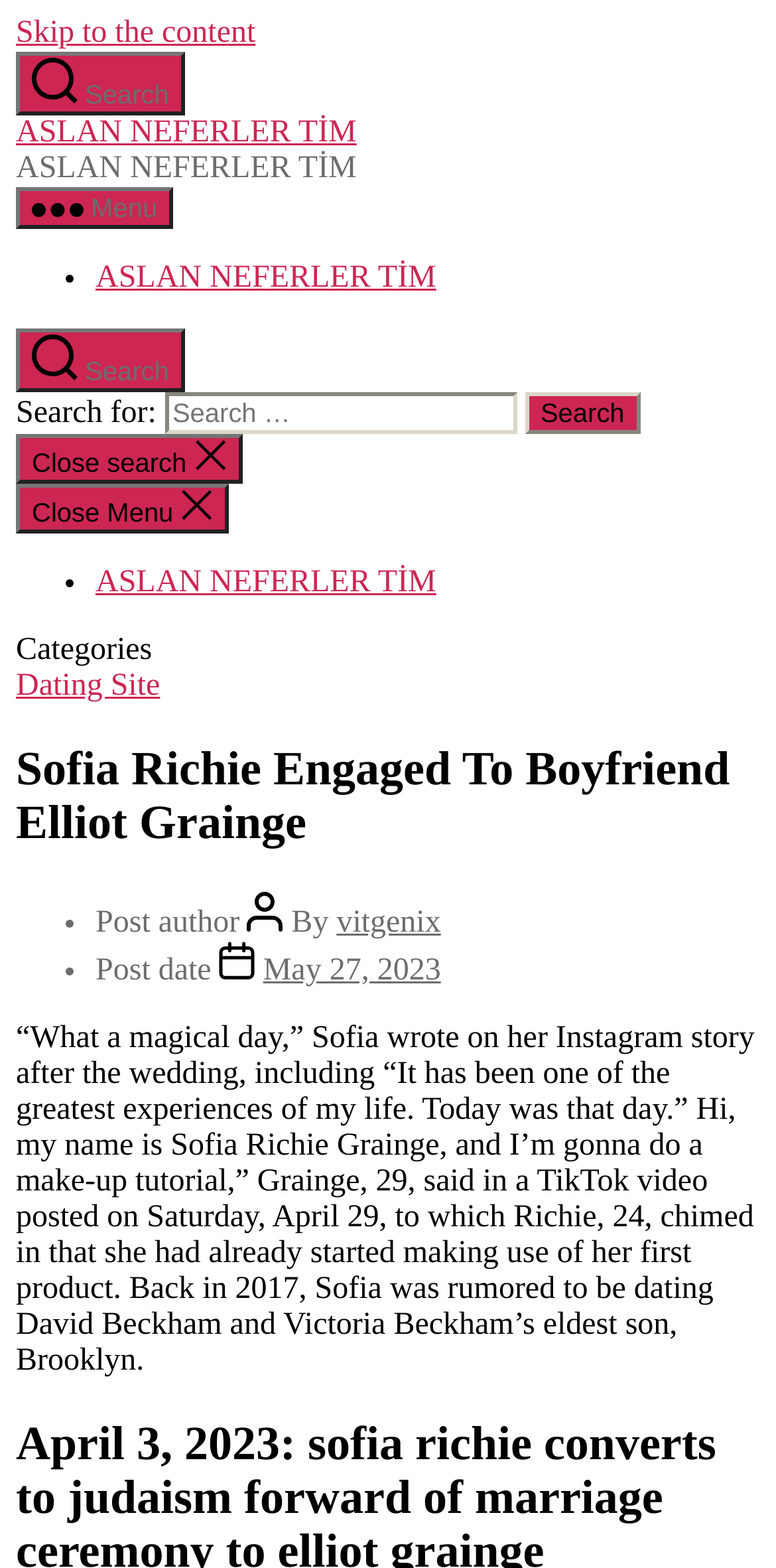Provide a single word or phrase answer to the question: 
What is the name of the person mentioned in the article?

Sofia Richie